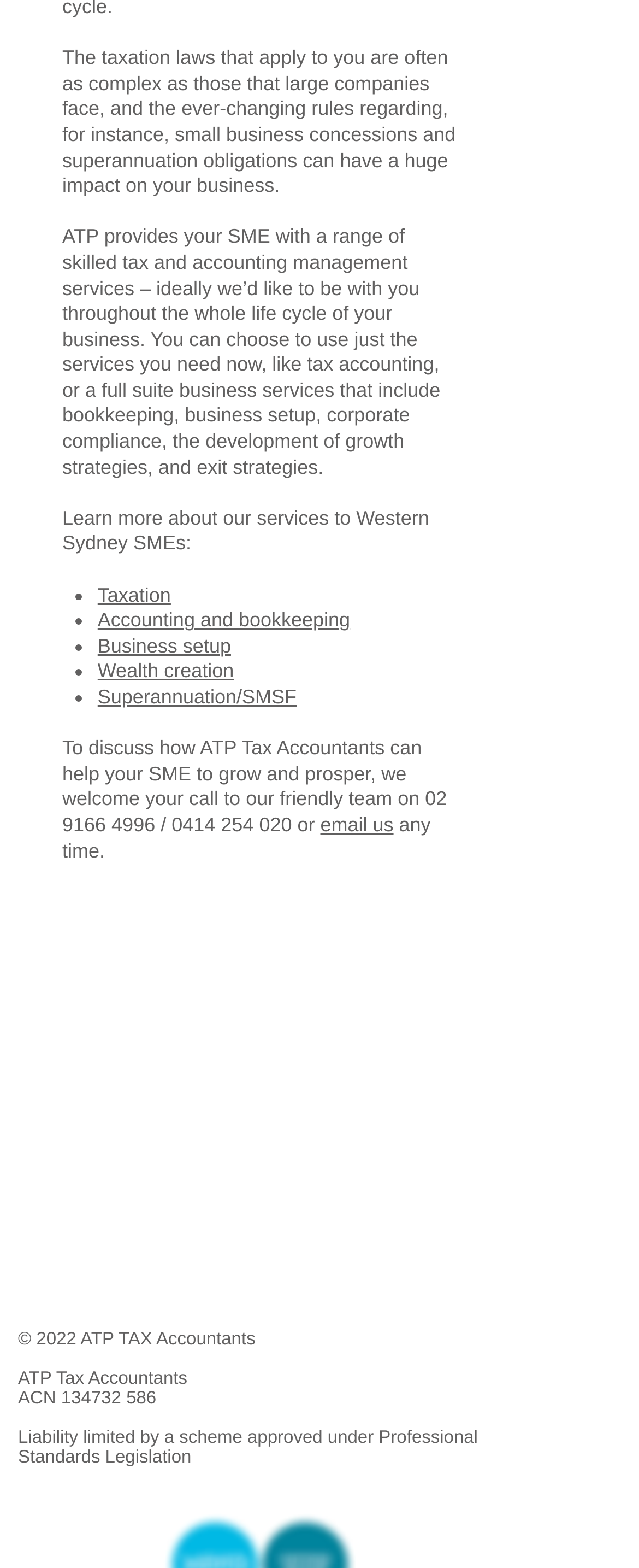Locate the bounding box coordinates of the clickable element to fulfill the following instruction: "Visit ATP Tax Accountants' social media page". Provide the coordinates as four float numbers between 0 and 1 in the format [left, top, right, bottom].

[0.041, 0.825, 0.131, 0.862]